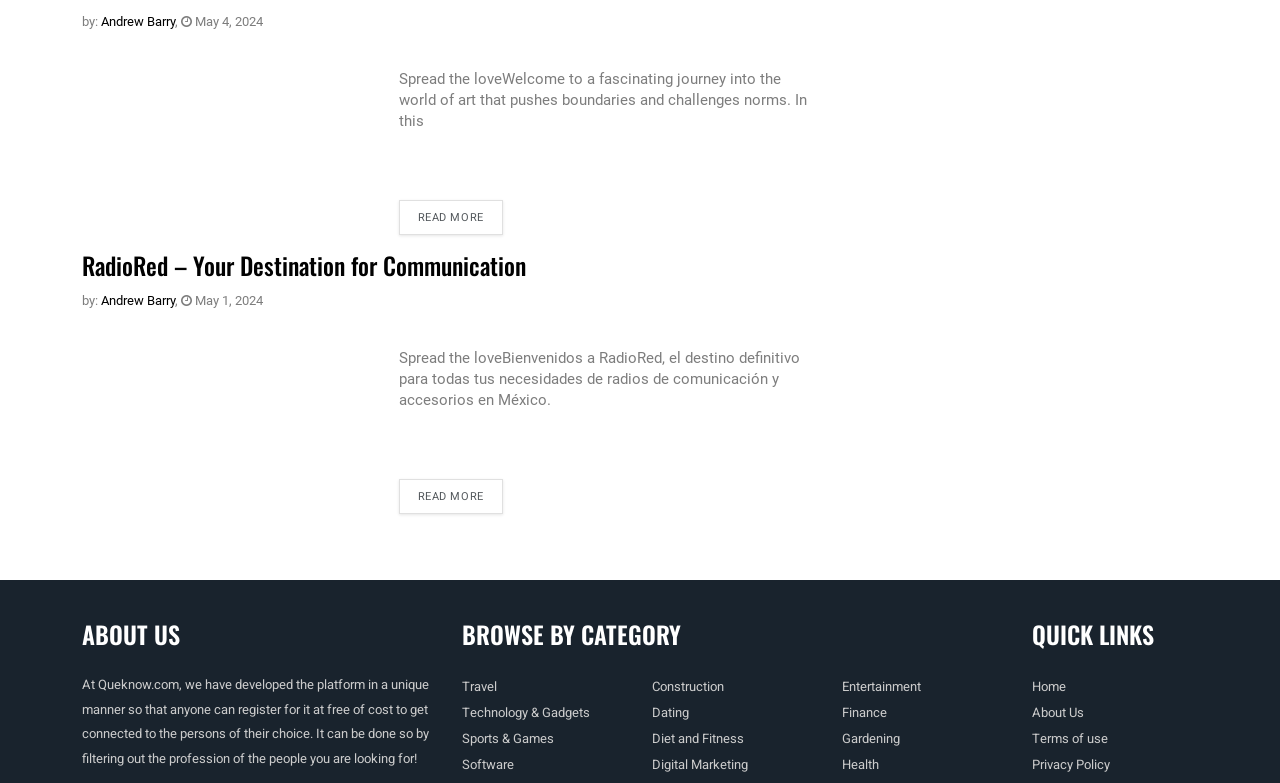Please examine the image and provide a detailed answer to the question: How many quick links are available?

I counted the number of quick links under the 'QUICK LINKS' heading, which are 'Home', 'About Us', 'Terms of use', and 'Privacy Policy'. There are 4 quick links, so the answer is 4.